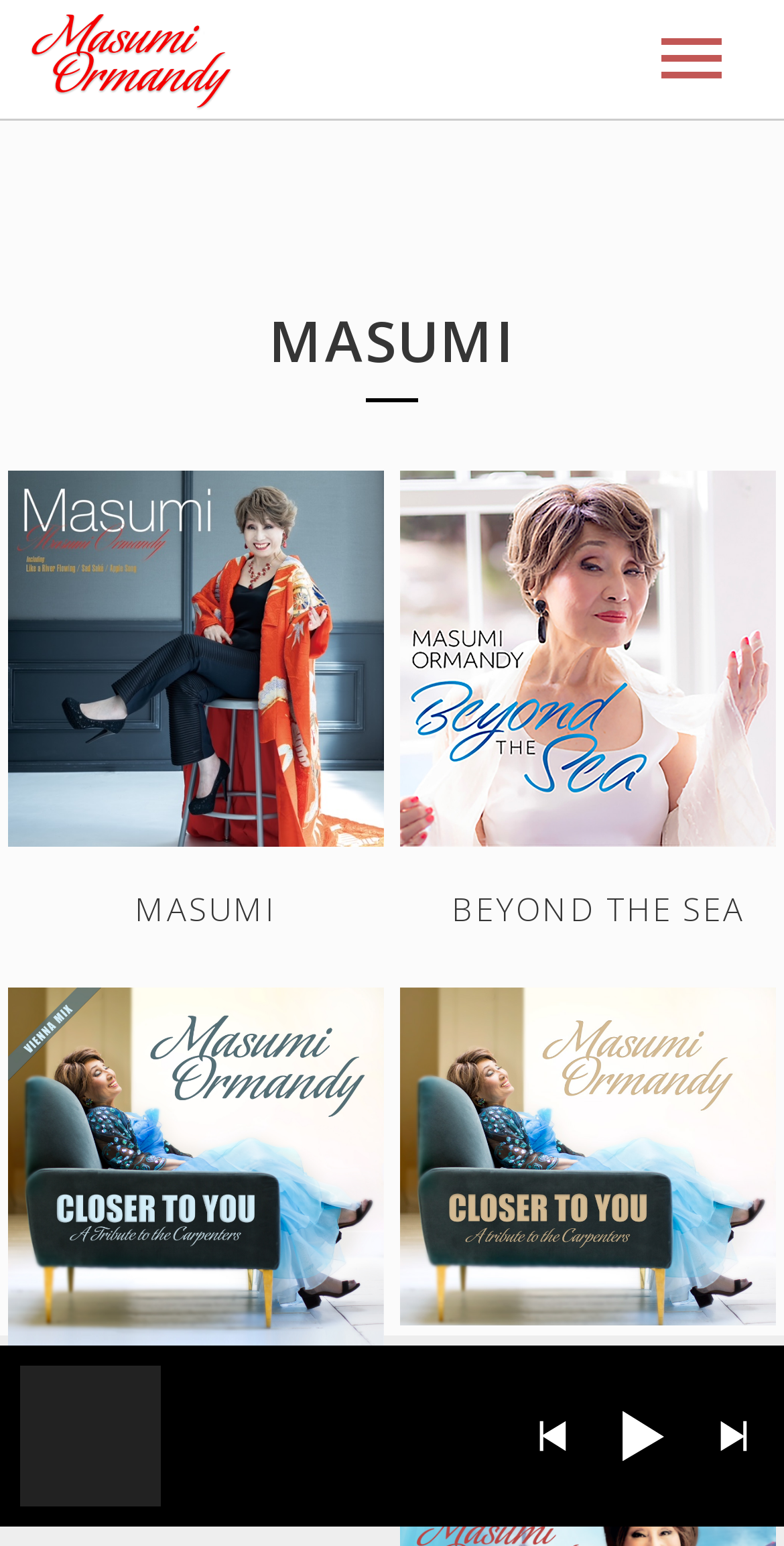Find the bounding box coordinates of the clickable element required to execute the following instruction: "Check the 'Profile' page". Provide the coordinates as four float numbers between 0 and 1, i.e., [left, top, right, bottom].

[0.0, 0.284, 1.0, 0.345]